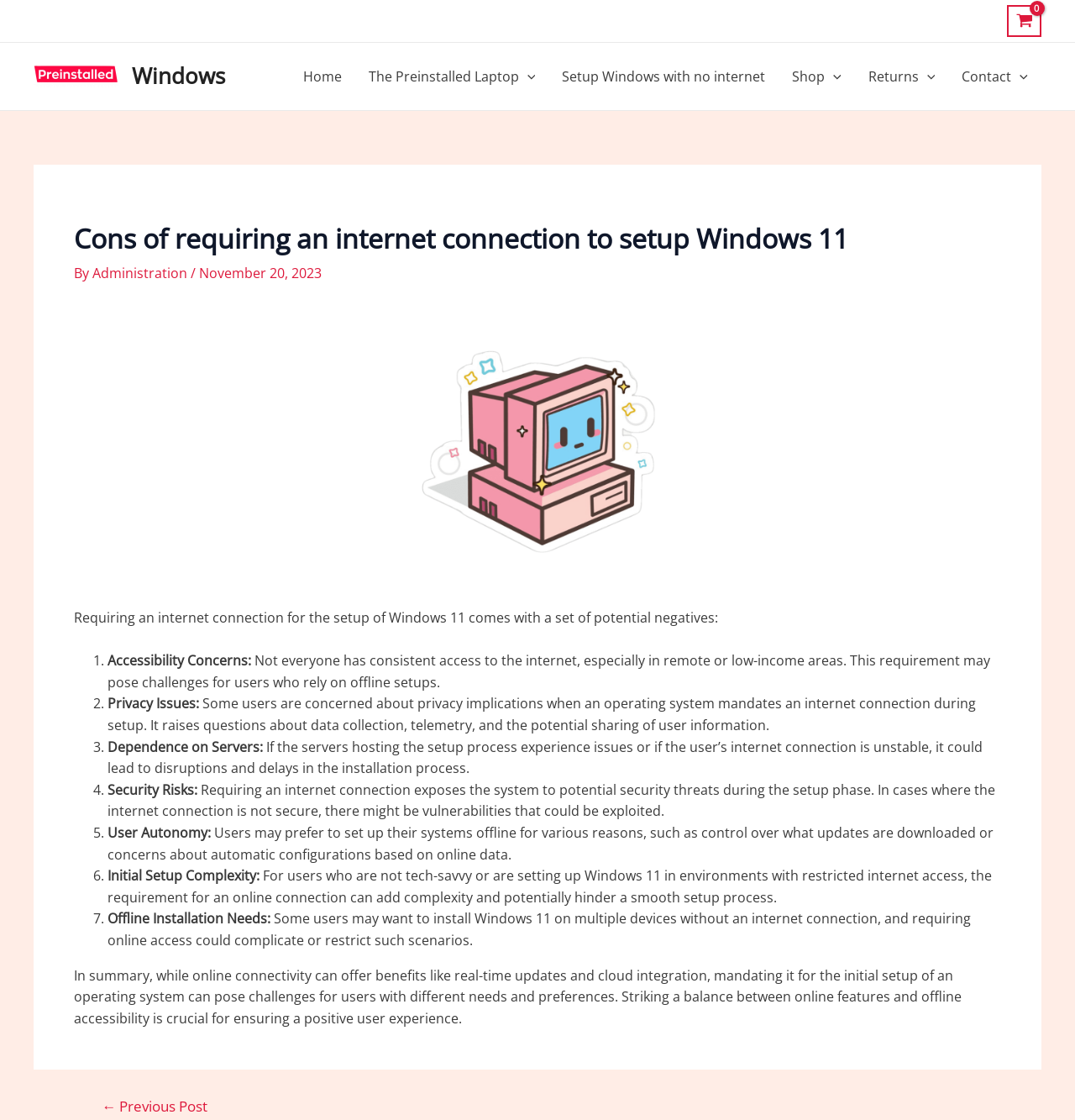Identify the bounding box for the UI element specified in this description: "Artists". The coordinates must be four float numbers between 0 and 1, formatted as [left, top, right, bottom].

None